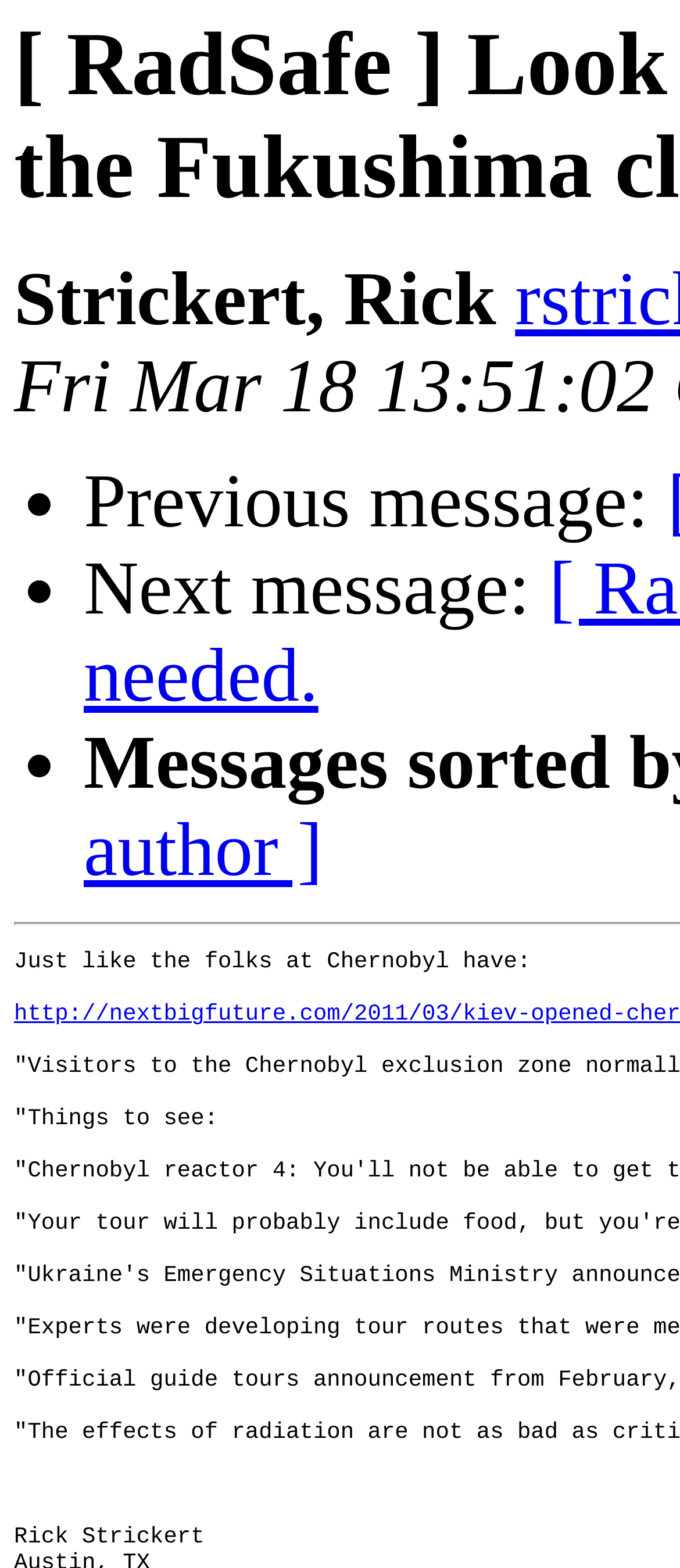Please determine the heading text of this webpage.

[ RadSafe ] Look for that silver lining in the Fukushima cloud